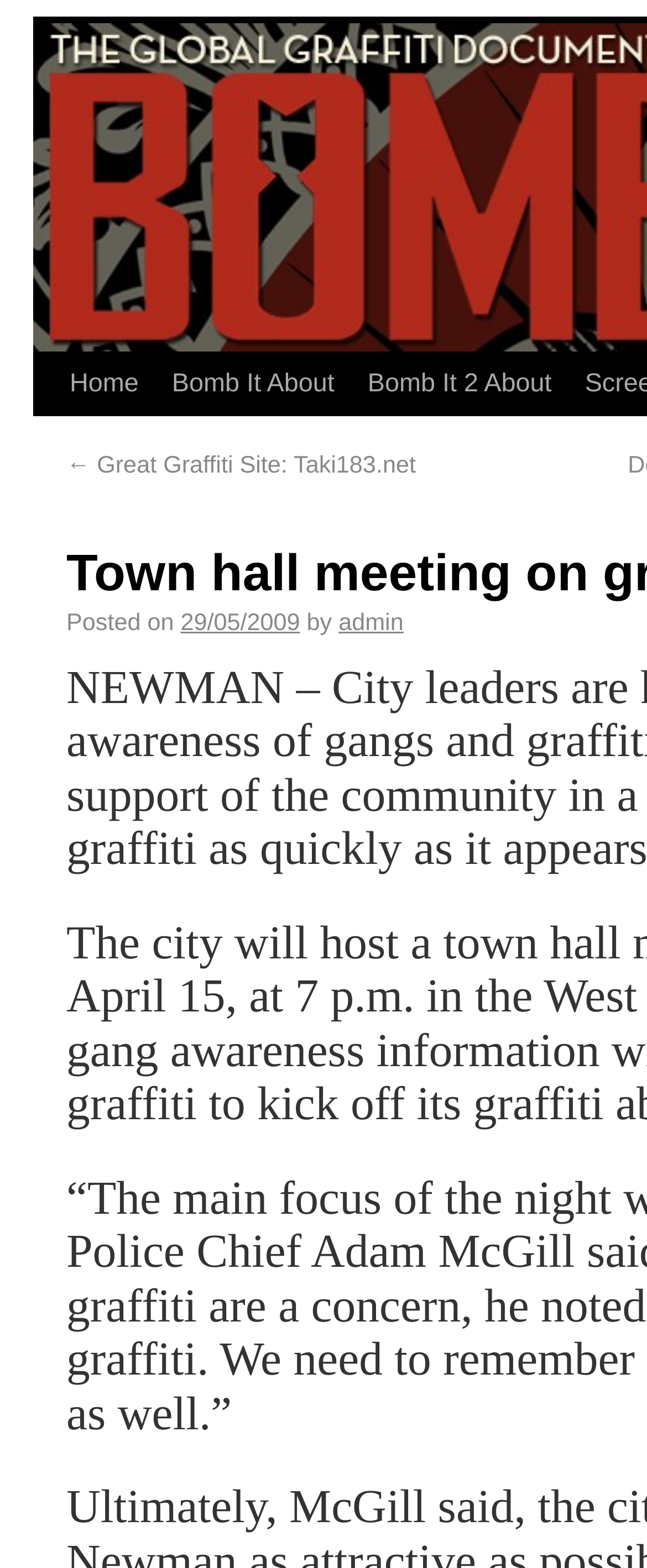Determine the bounding box coordinates of the UI element that matches the following description: "Bomb It 2 About". The coordinates should be four float numbers between 0 and 1 in the format [left, top, right, bottom].

[0.483, 0.225, 0.771, 0.306]